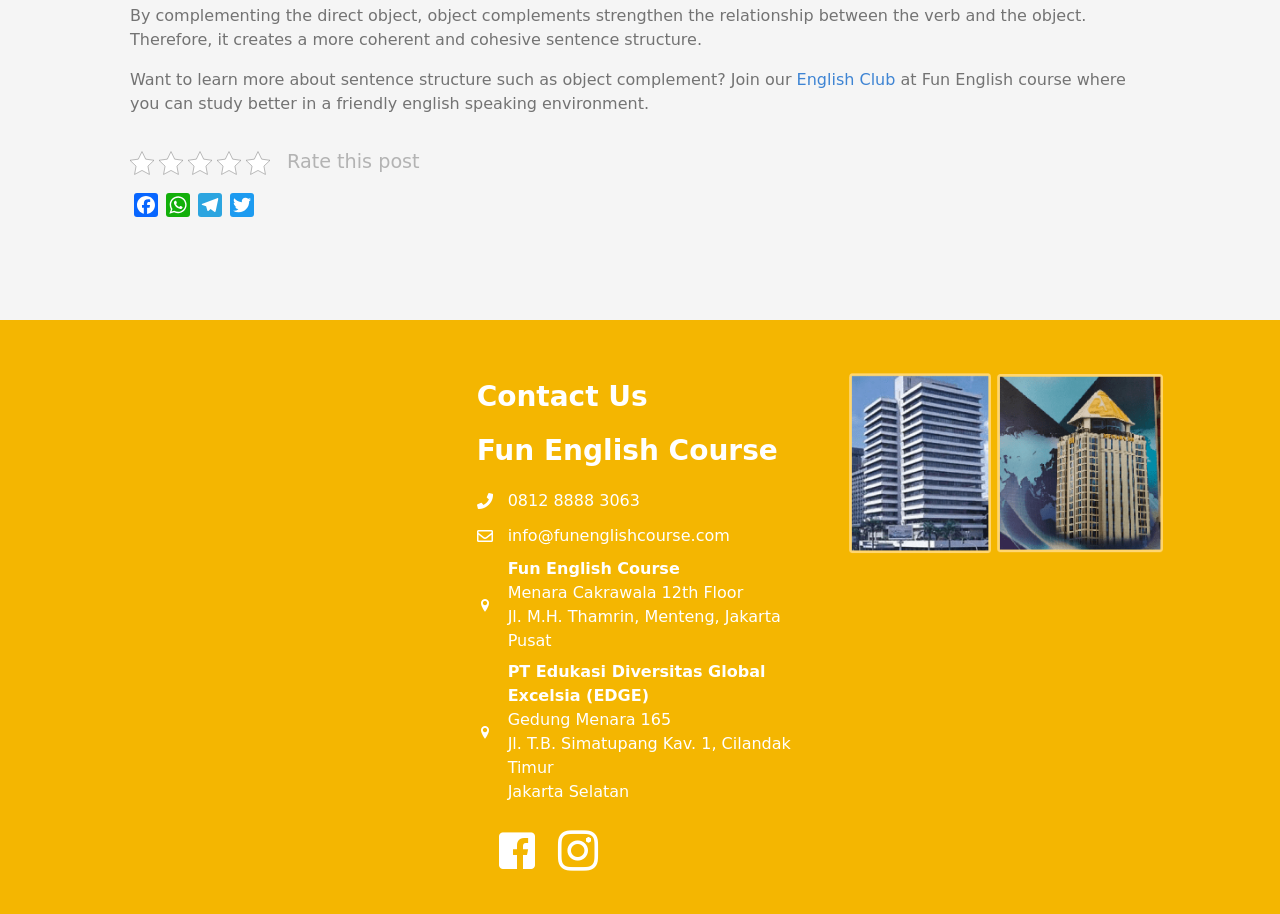Give the bounding box coordinates for this UI element: "Twitter". The coordinates should be four float numbers between 0 and 1, arranged as [left, top, right, bottom].

[0.177, 0.211, 0.202, 0.245]